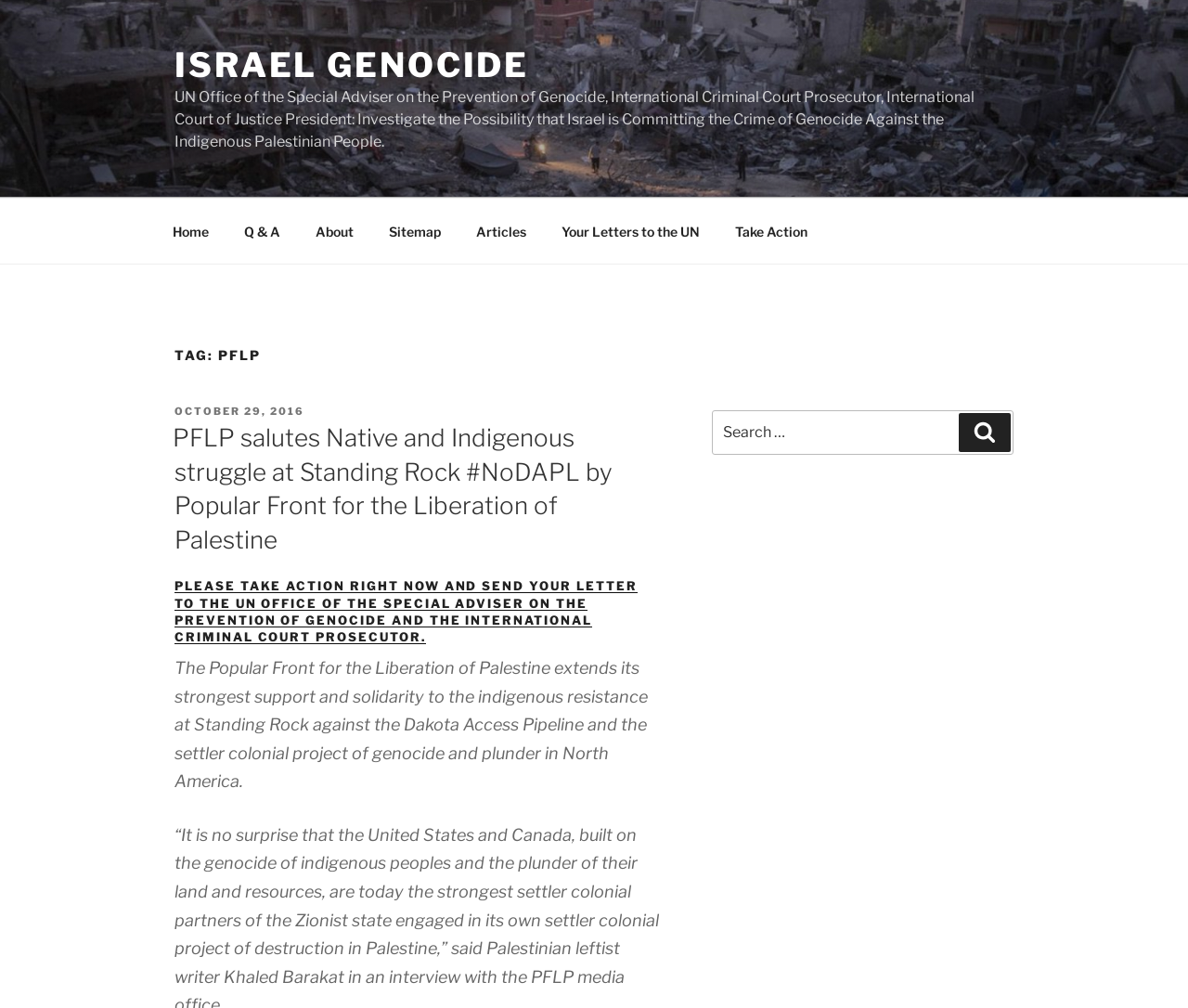Pinpoint the bounding box coordinates of the clickable element needed to complete the instruction: "Read the article 'PFLP salutes Native and Indigenous struggle at Standing Rock #NoDAPL'". The coordinates should be provided as four float numbers between 0 and 1: [left, top, right, bottom].

[0.145, 0.42, 0.516, 0.549]